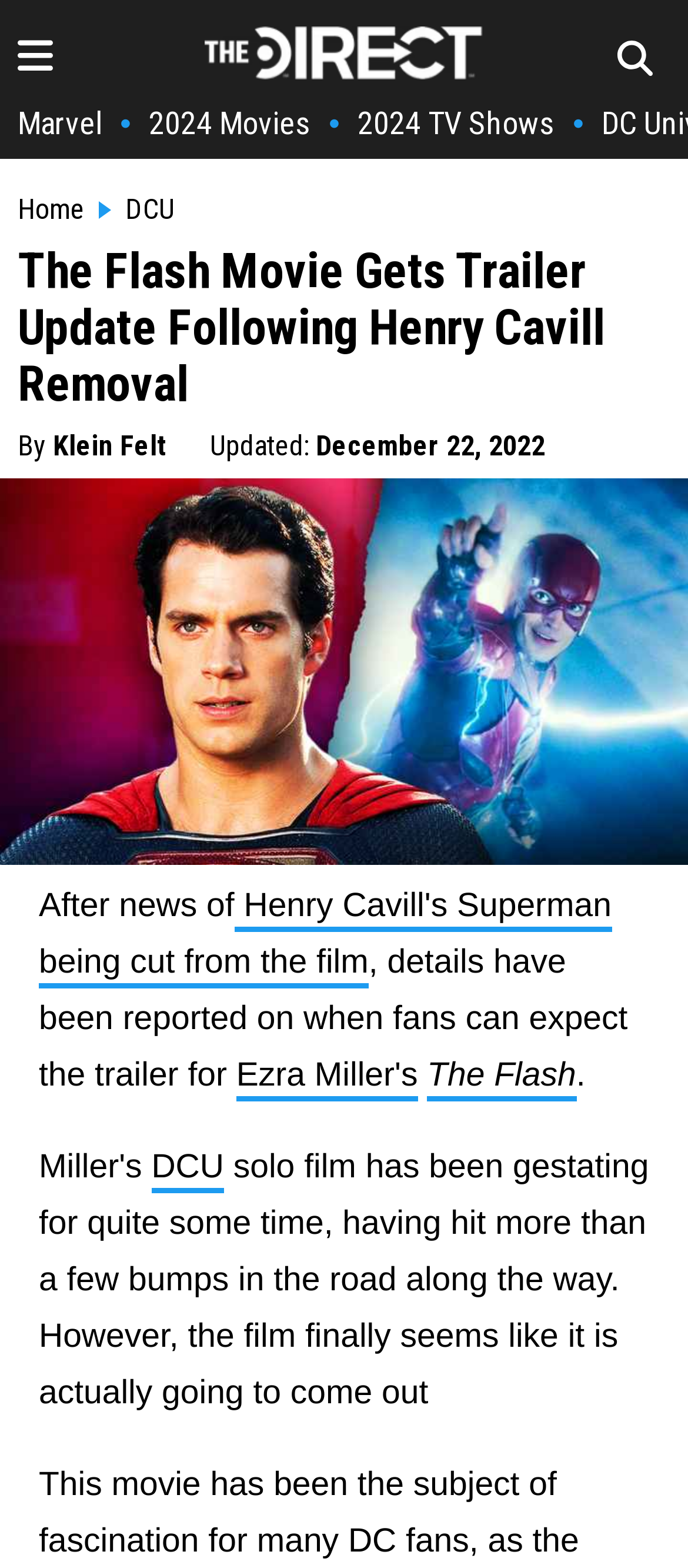What is the name of the character whose cameo was cut from the film?
Based on the screenshot, provide your answer in one word or phrase.

Superman